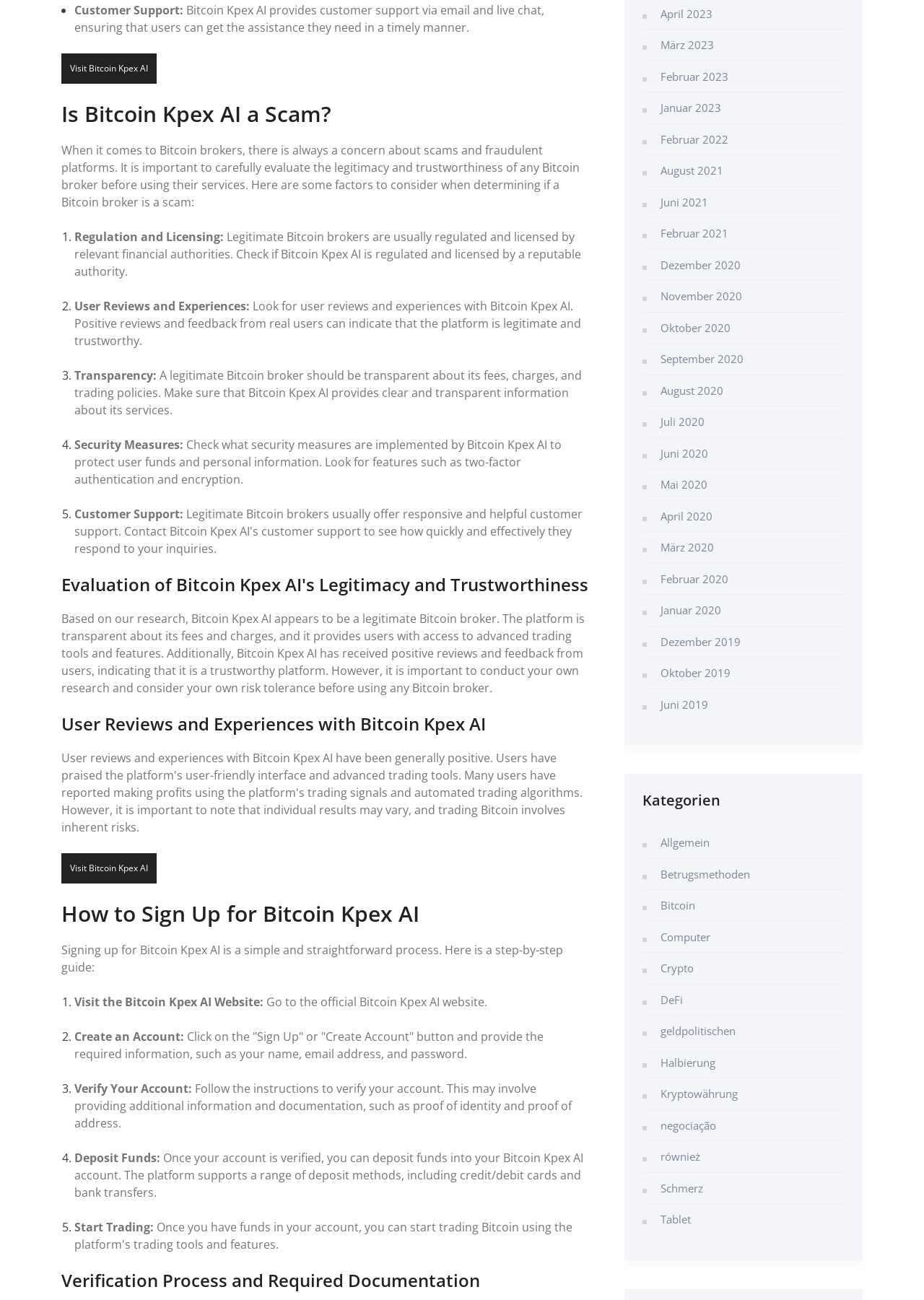How many factors are mentioned to consider when determining if a Bitcoin broker is a scam?
Using the image as a reference, answer the question in detail.

The webpage lists five factors to consider when determining if a Bitcoin broker is a scam: regulation and licensing, user reviews and experiences, transparency, security measures, and customer support.